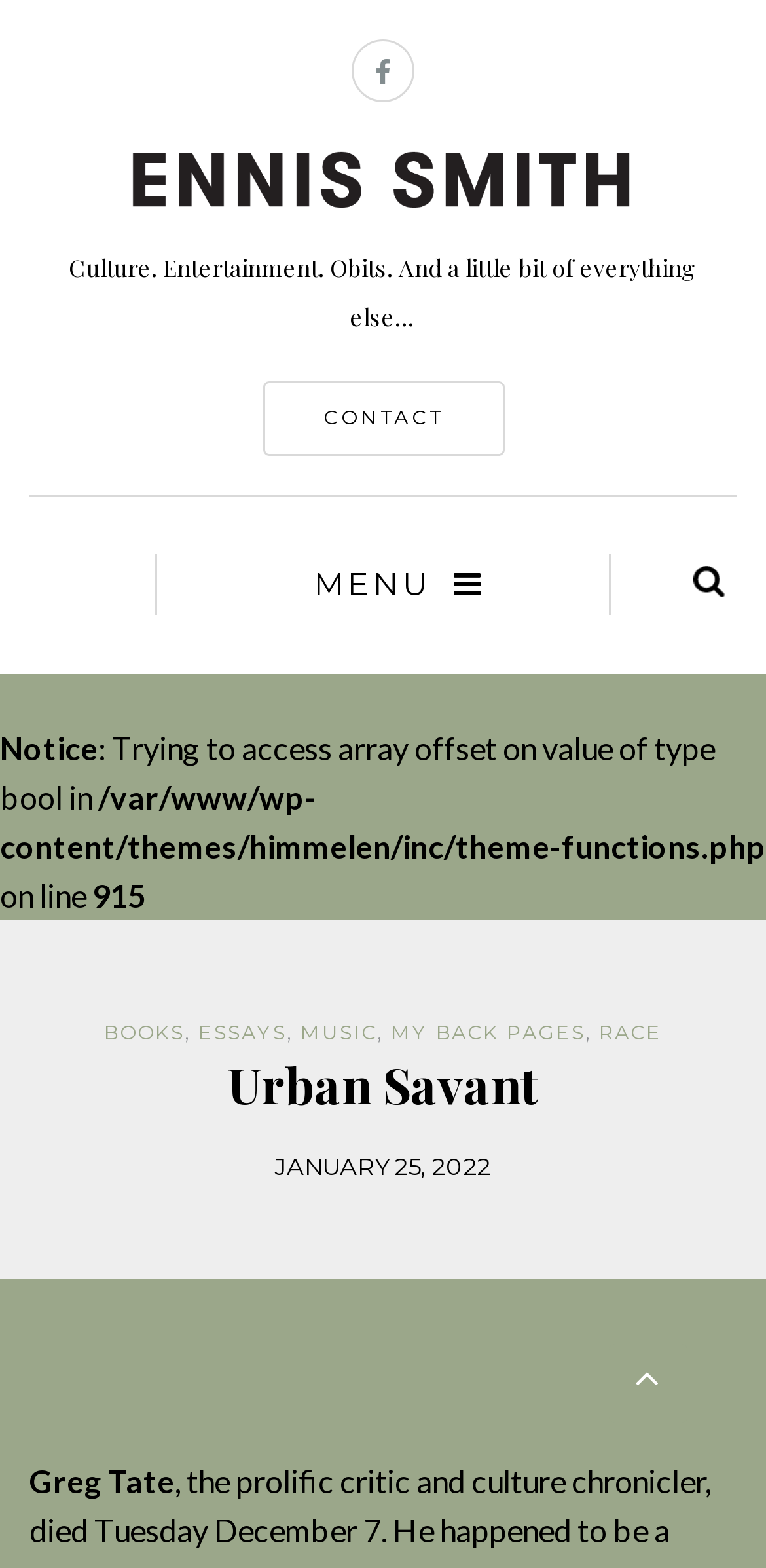Identify the bounding box coordinates of the clickable region to carry out the given instruction: "View the BOOKS section".

[0.136, 0.651, 0.241, 0.667]